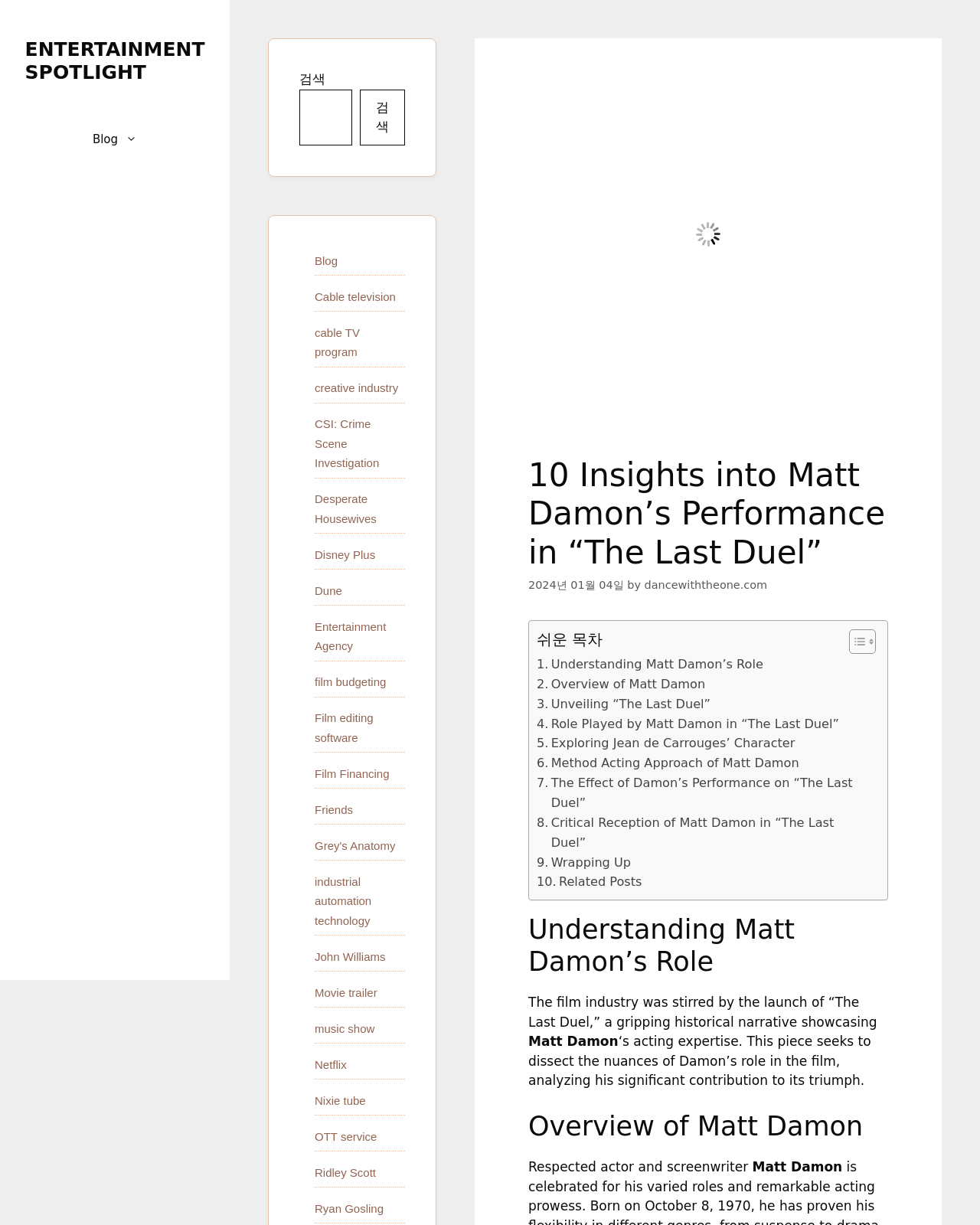Specify the bounding box coordinates of the area that needs to be clicked to achieve the following instruction: "Click on the 'ENTERTAINMENT SPOTLIGHT' link".

[0.025, 0.031, 0.209, 0.068]